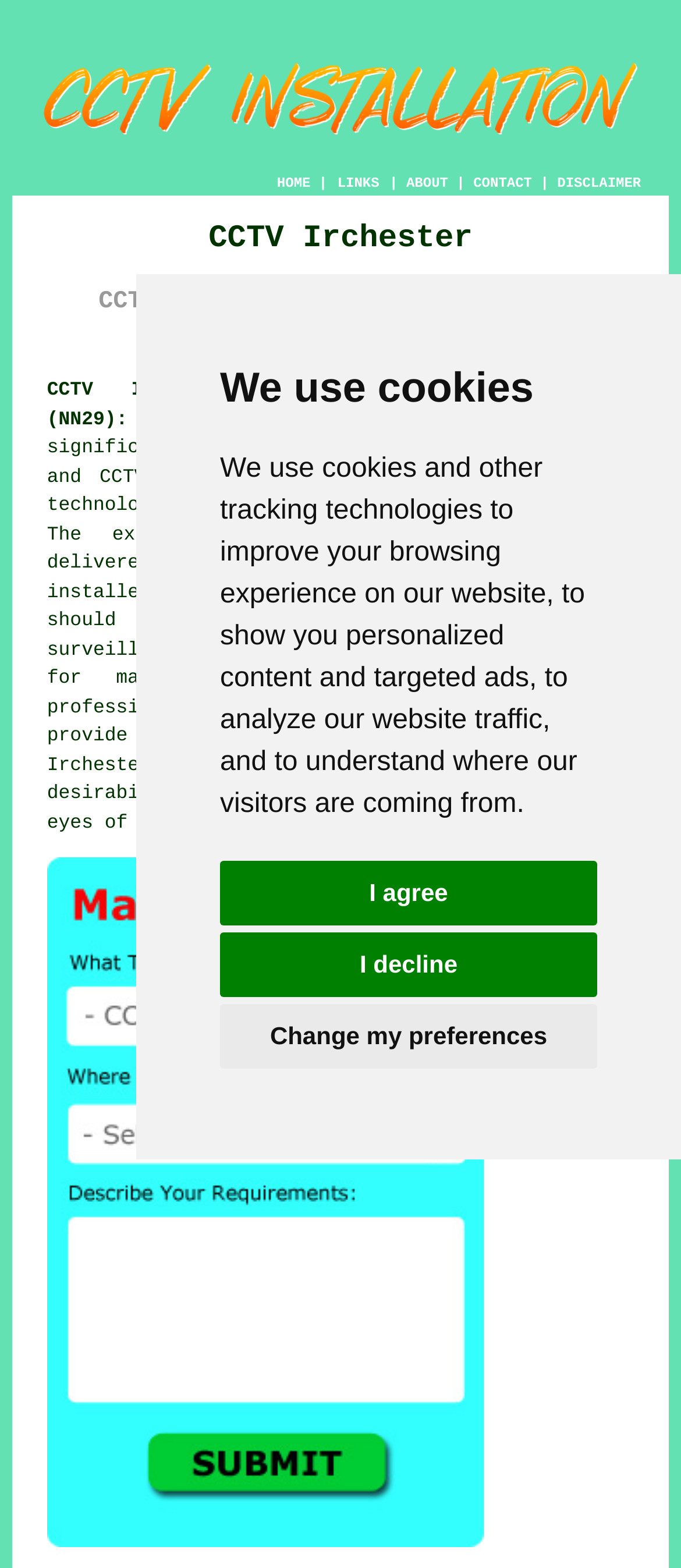Please locate the bounding box coordinates of the element that should be clicked to achieve the given instruction: "Click the HOME link".

[0.407, 0.112, 0.456, 0.122]